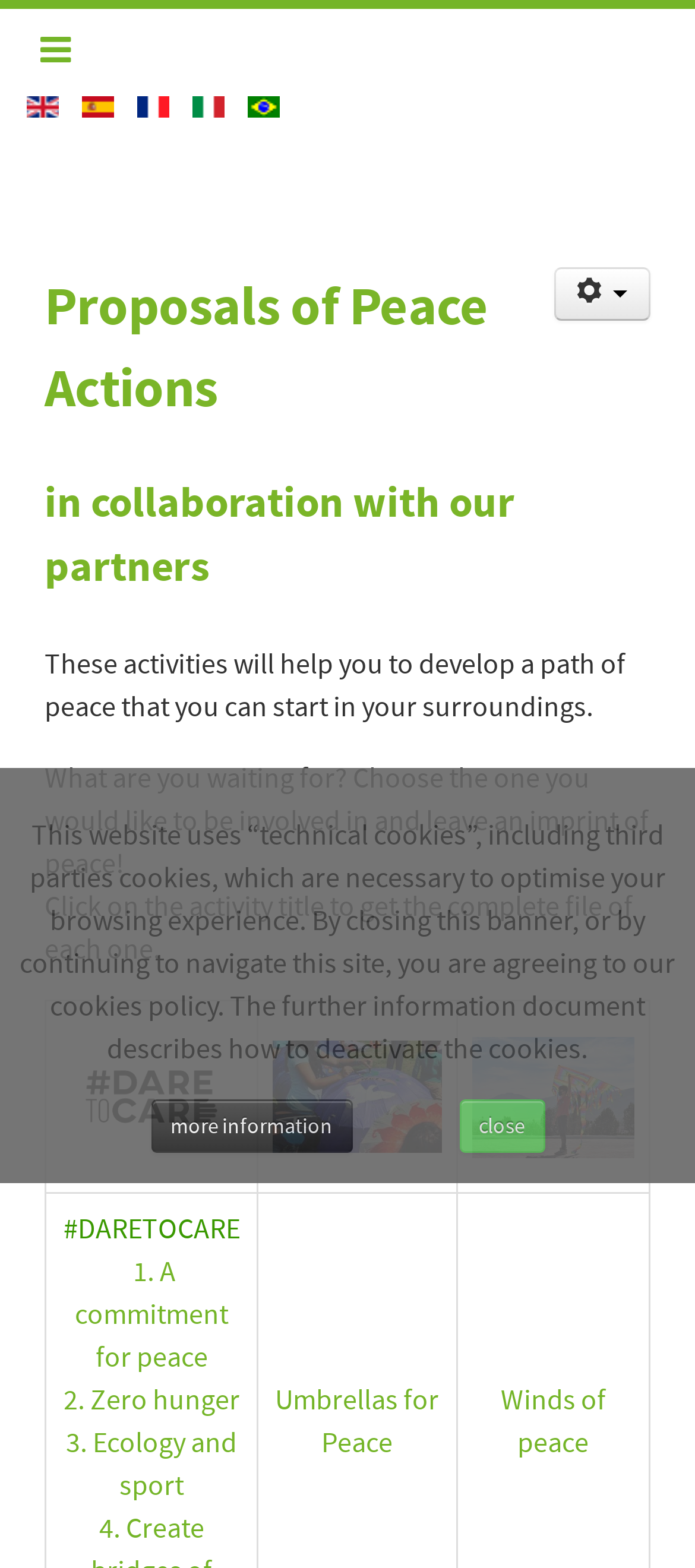Provide the bounding box coordinates for the UI element that is described by this text: "alt="Français" title="Français"". The coordinates should be in the form of four float numbers between 0 and 1: [left, top, right, bottom].

[0.197, 0.057, 0.251, 0.077]